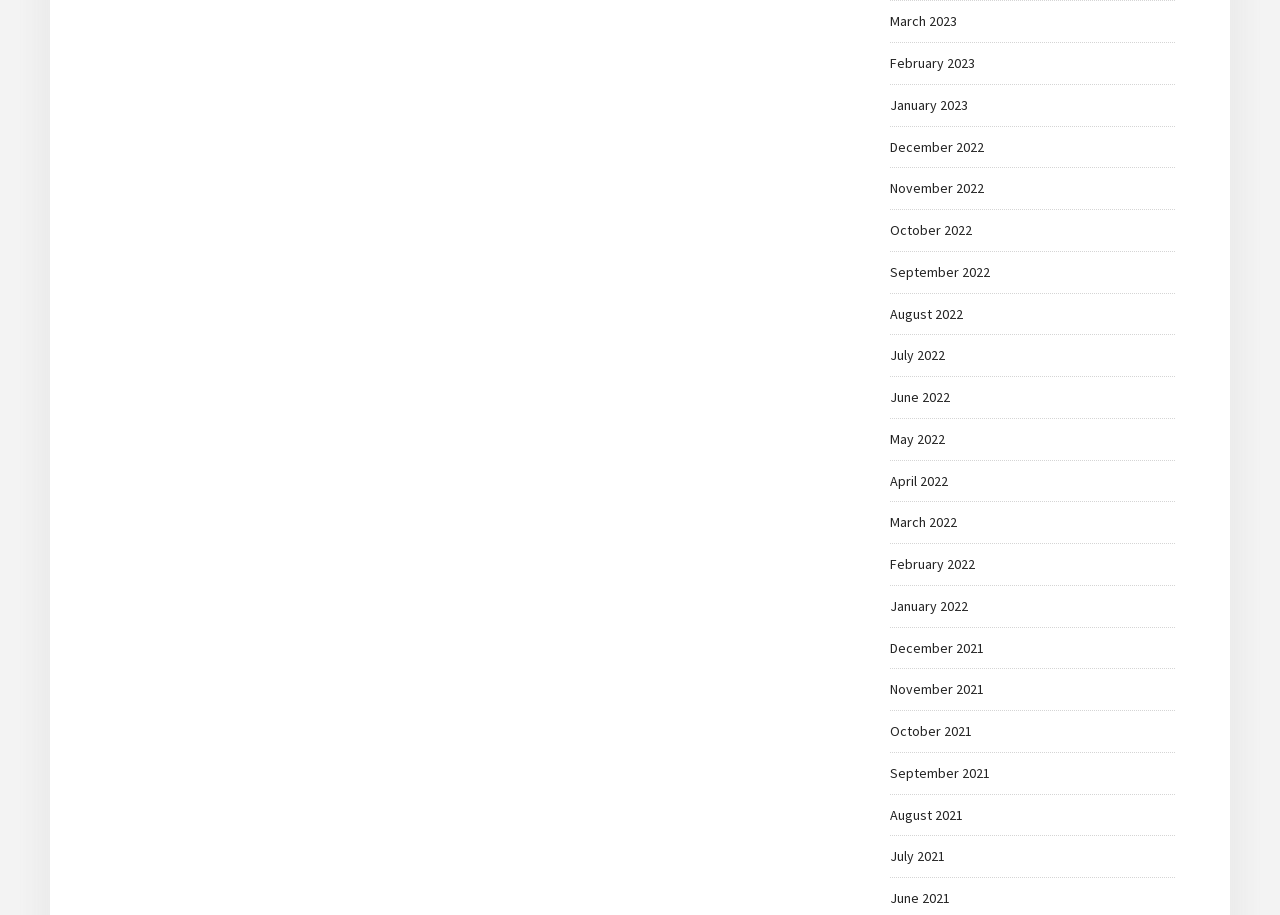Identify the bounding box coordinates of the clickable section necessary to follow the following instruction: "check June 2021". The coordinates should be presented as four float numbers from 0 to 1, i.e., [left, top, right, bottom].

[0.695, 0.972, 0.742, 0.991]